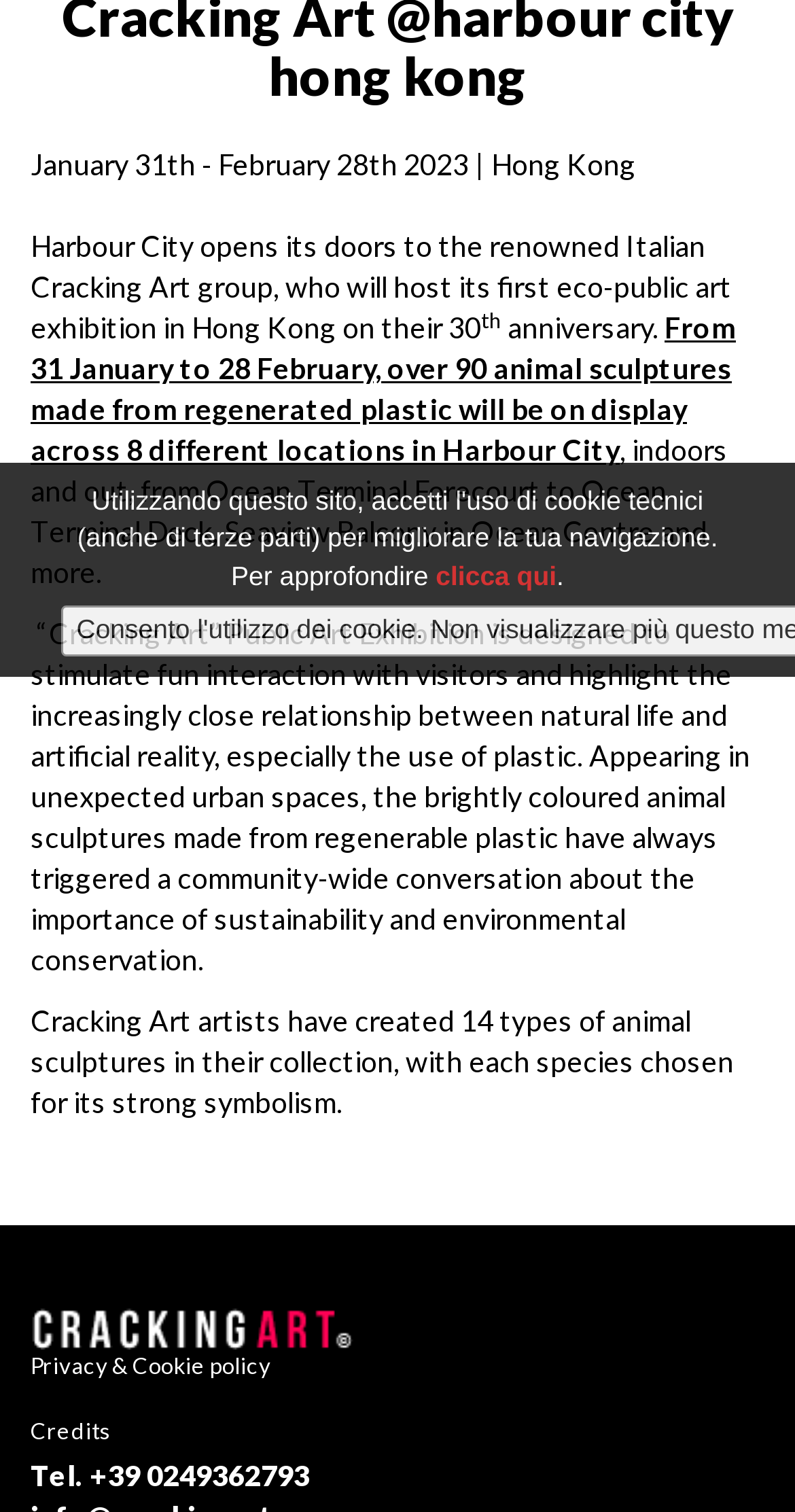Please provide the bounding box coordinates in the format (top-left x, top-left y, bottom-right x, bottom-right y). Remember, all values are floating point numbers between 0 and 1. What is the bounding box coordinate of the region described as: Credits

[0.038, 0.936, 0.141, 0.954]